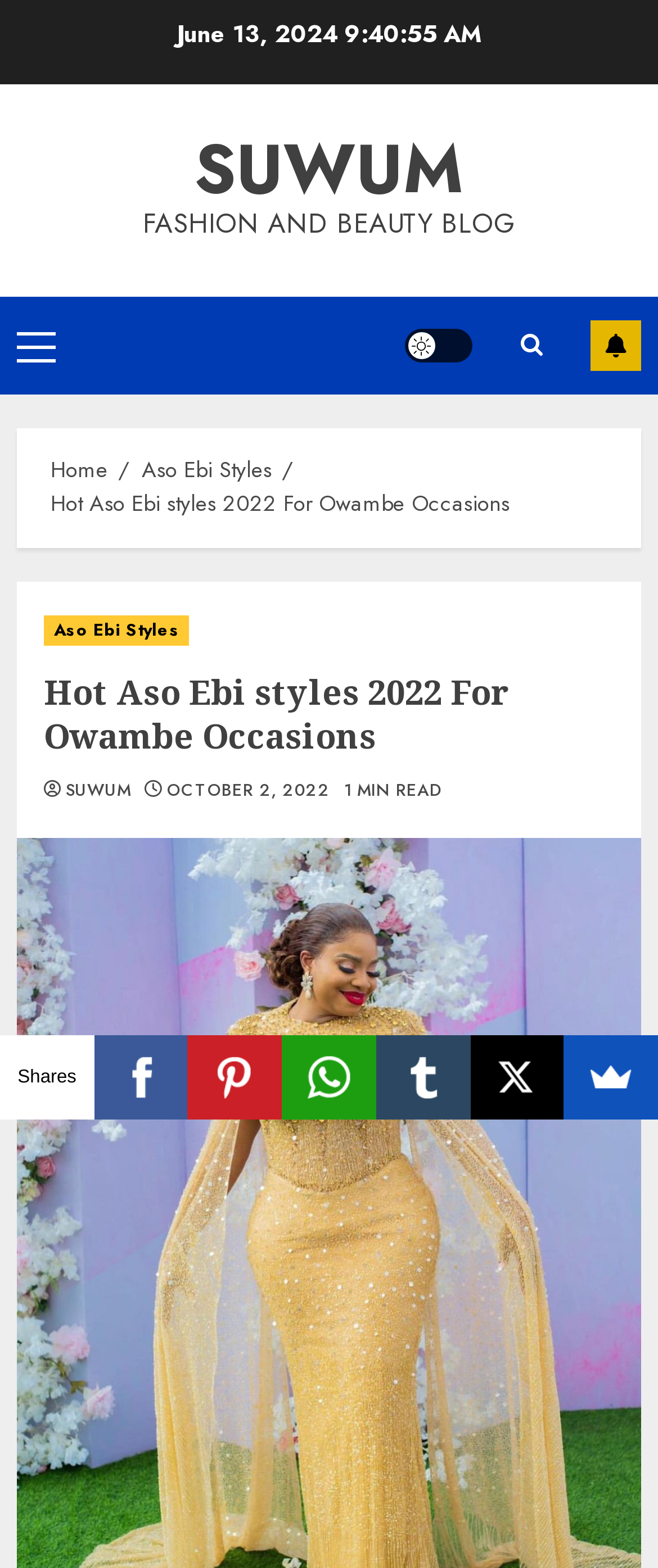Use a single word or phrase to answer this question: 
What is the name of the blog?

SUWUM